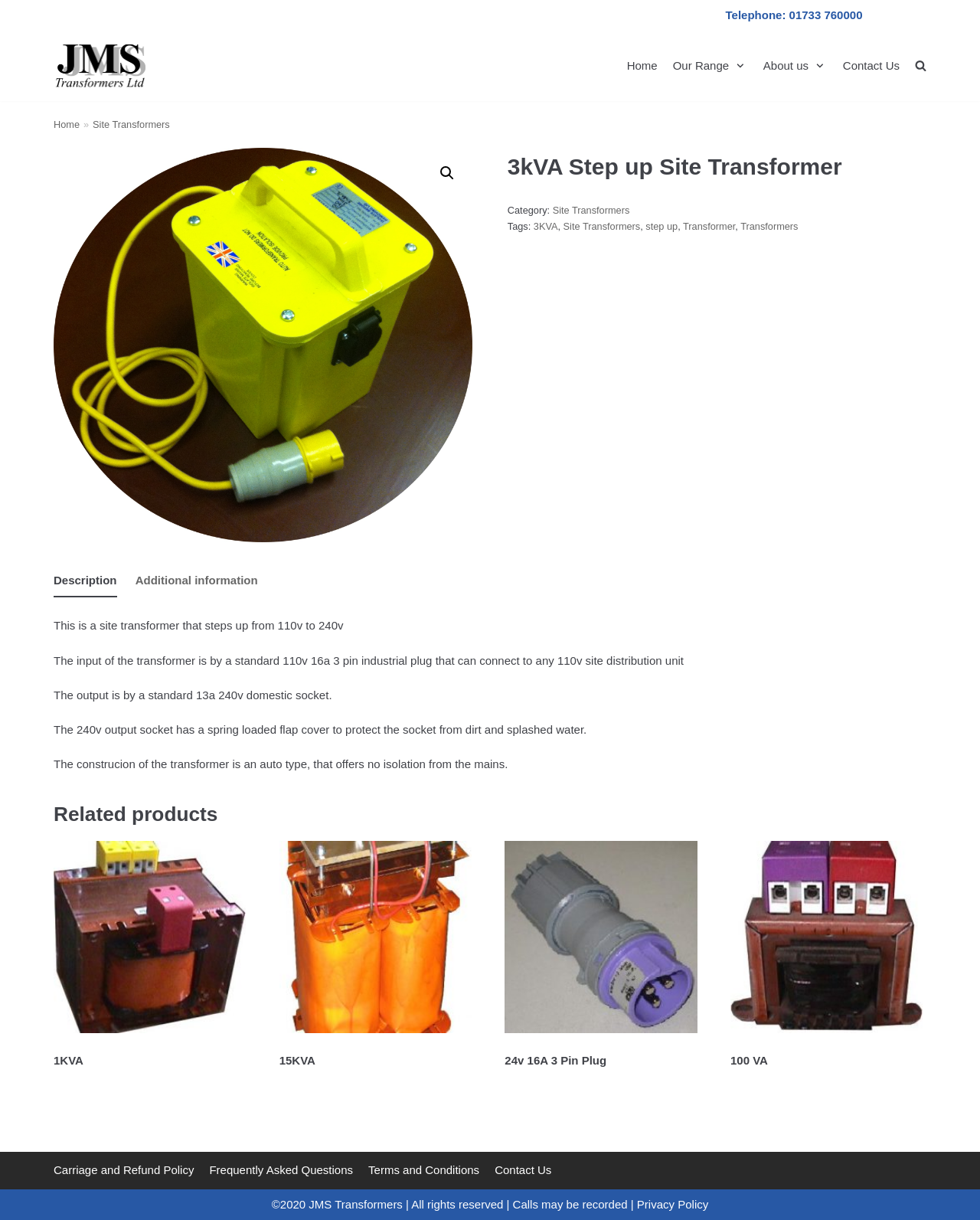Using the element description: "Djay Pro Iphone Free", determine the bounding box coordinates for the specified UI element. The coordinates should be four float numbers between 0 and 1, [left, top, right, bottom].

None